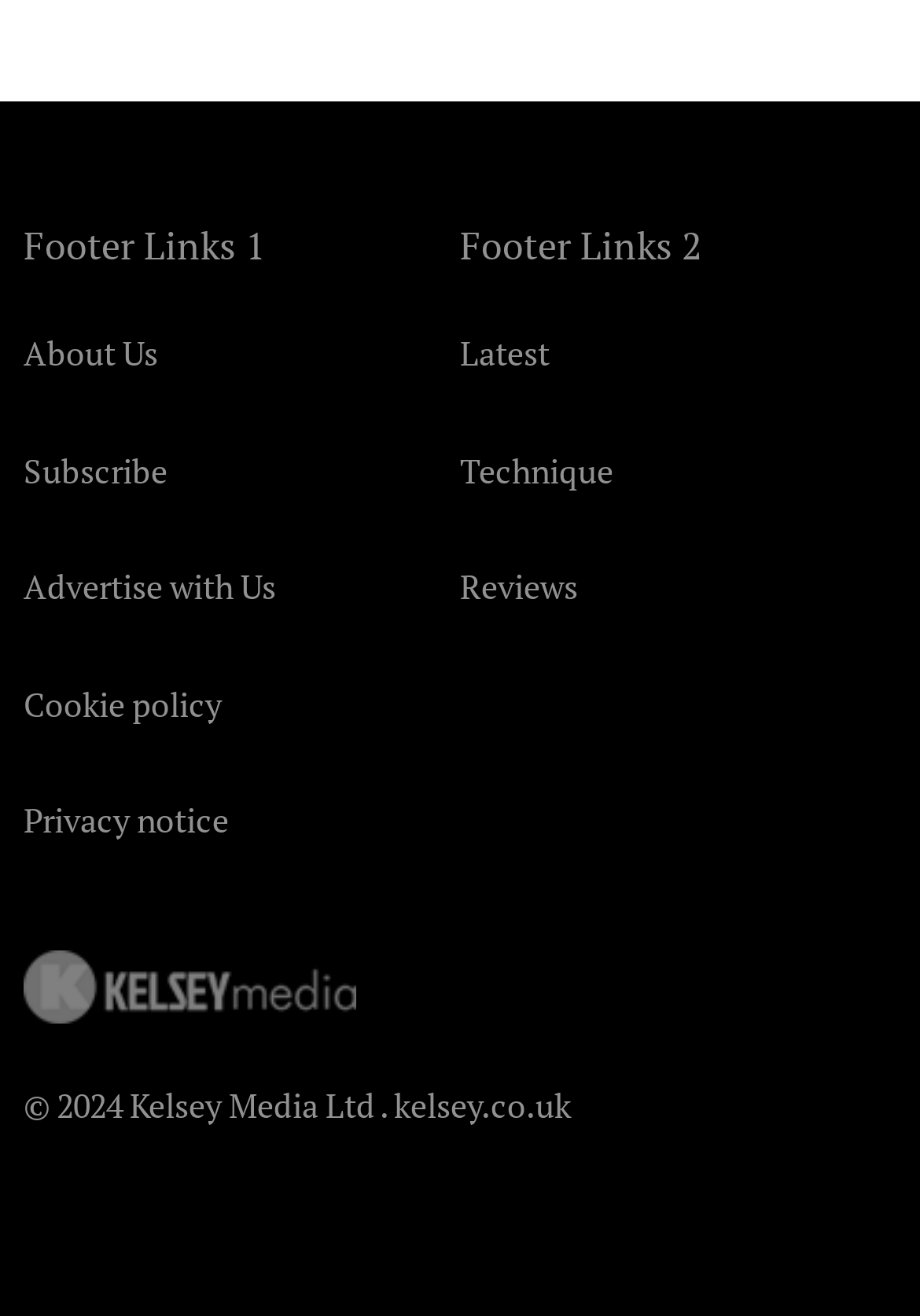Specify the bounding box coordinates of the area that needs to be clicked to achieve the following instruction: "Visit Subscribe".

[0.026, 0.34, 0.182, 0.374]